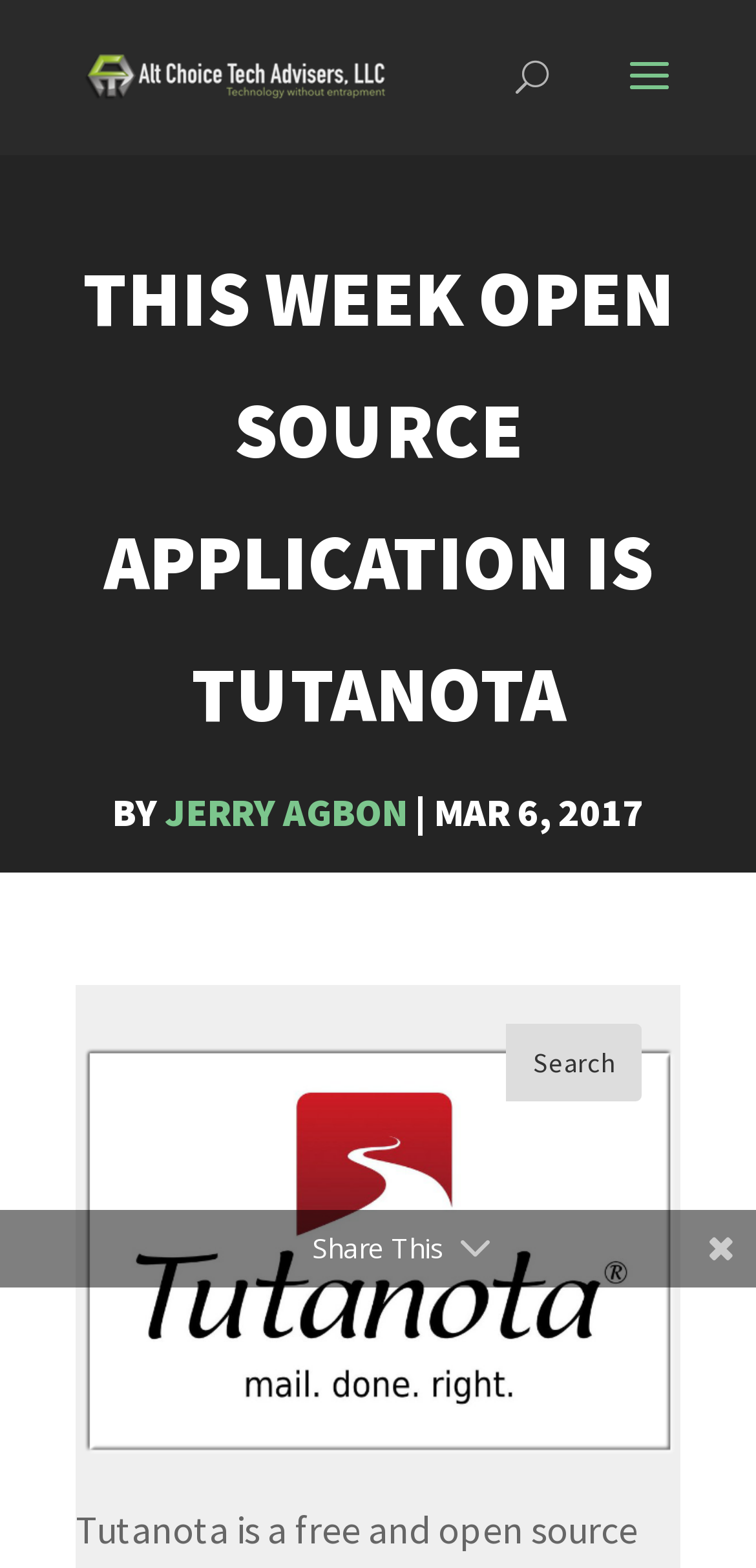Who wrote the article about Tutanota?
Refer to the screenshot and deliver a thorough answer to the question presented.

The author of the article can be found by looking at the text 'BY JERRY AGBON' which indicates that Jerry Agbon is the author of the article.